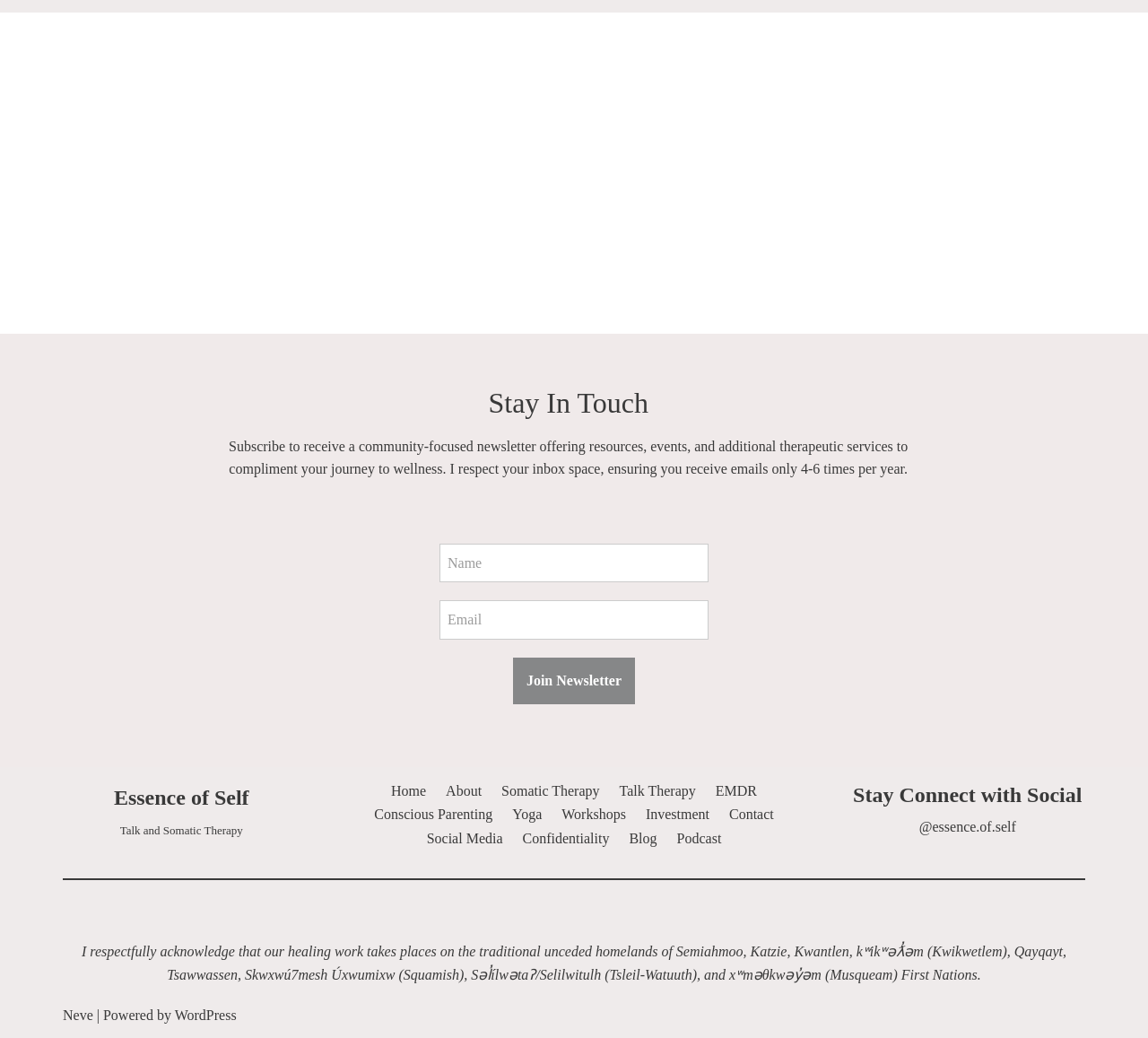What is the traditional homeland of the First Nations acknowledged?
Please provide a comprehensive answer based on the visual information in the image.

The StaticText element with the text 'I respectfully acknowledge that our healing work takes places on the traditional unceded homelands of Semiahmoo, Katzie, Kwantlen, kʷikʷəƛ̓əm (Kwikwetlem), Qayqayt, Tsawwassen, Skwxwú7mesh Úxwumixw (Squamish), Səl̓ílwətaʔ/Selilwitulh (Tsleil-Watuuth), and xʷməθkwəy̓əm (Musqueam) First Nations.' acknowledges the traditional homeland of the First Nations, listing several specific nations.